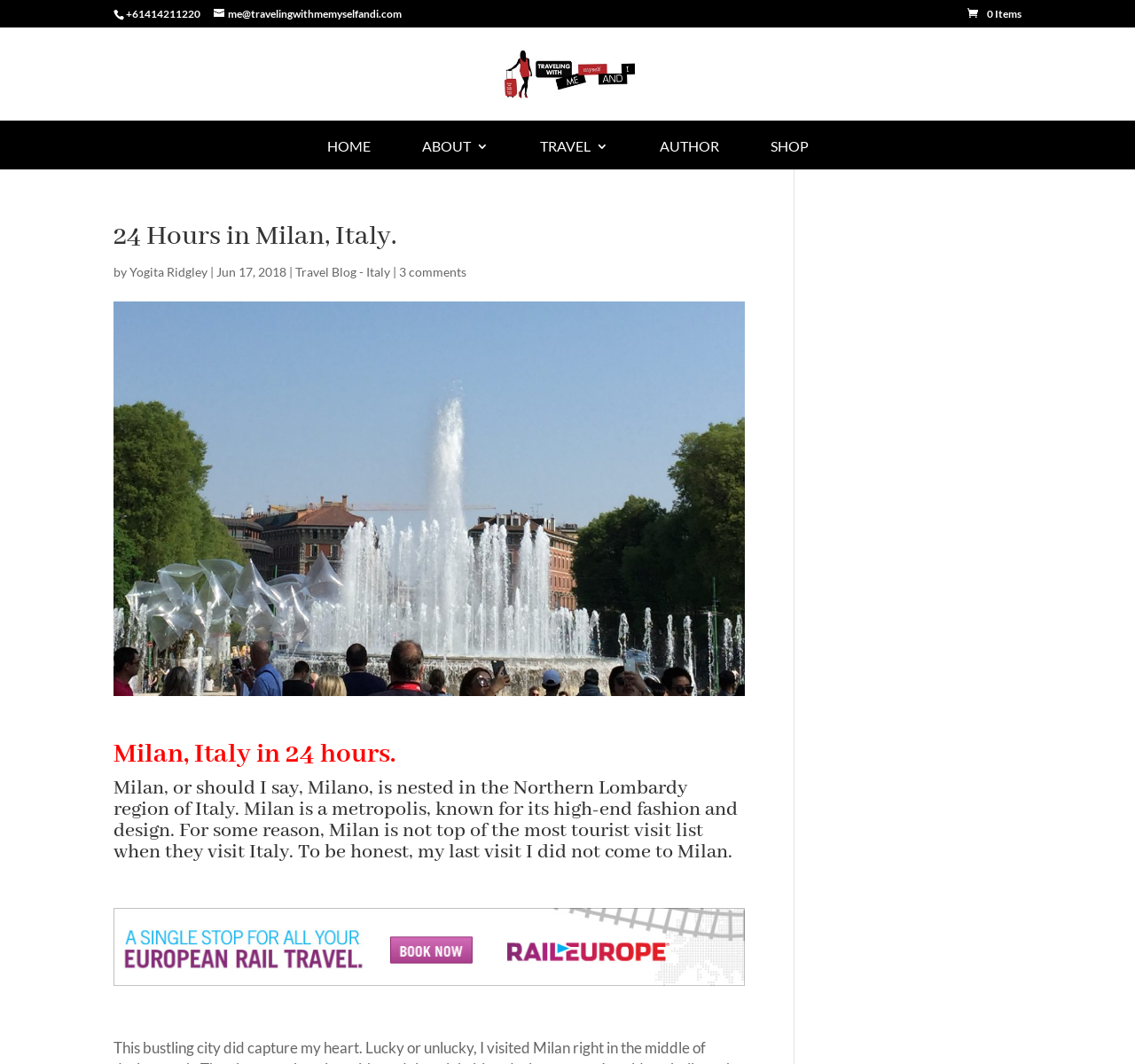Please find and generate the text of the main heading on the webpage.

24 Hours in Milan, Italy.